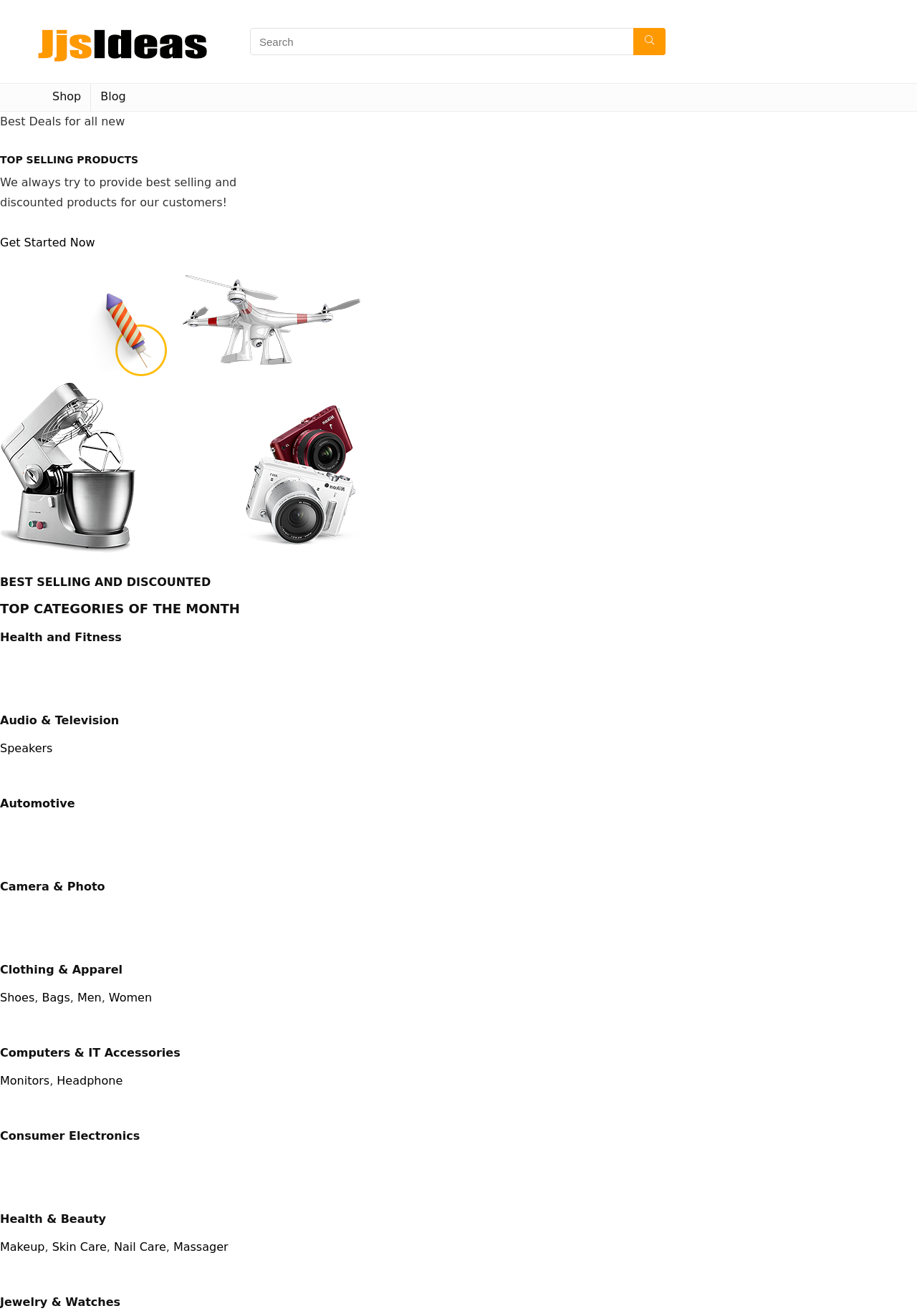Specify the bounding box coordinates for the region that must be clicked to perform the given instruction: "Search for products".

[0.273, 0.021, 0.726, 0.042]